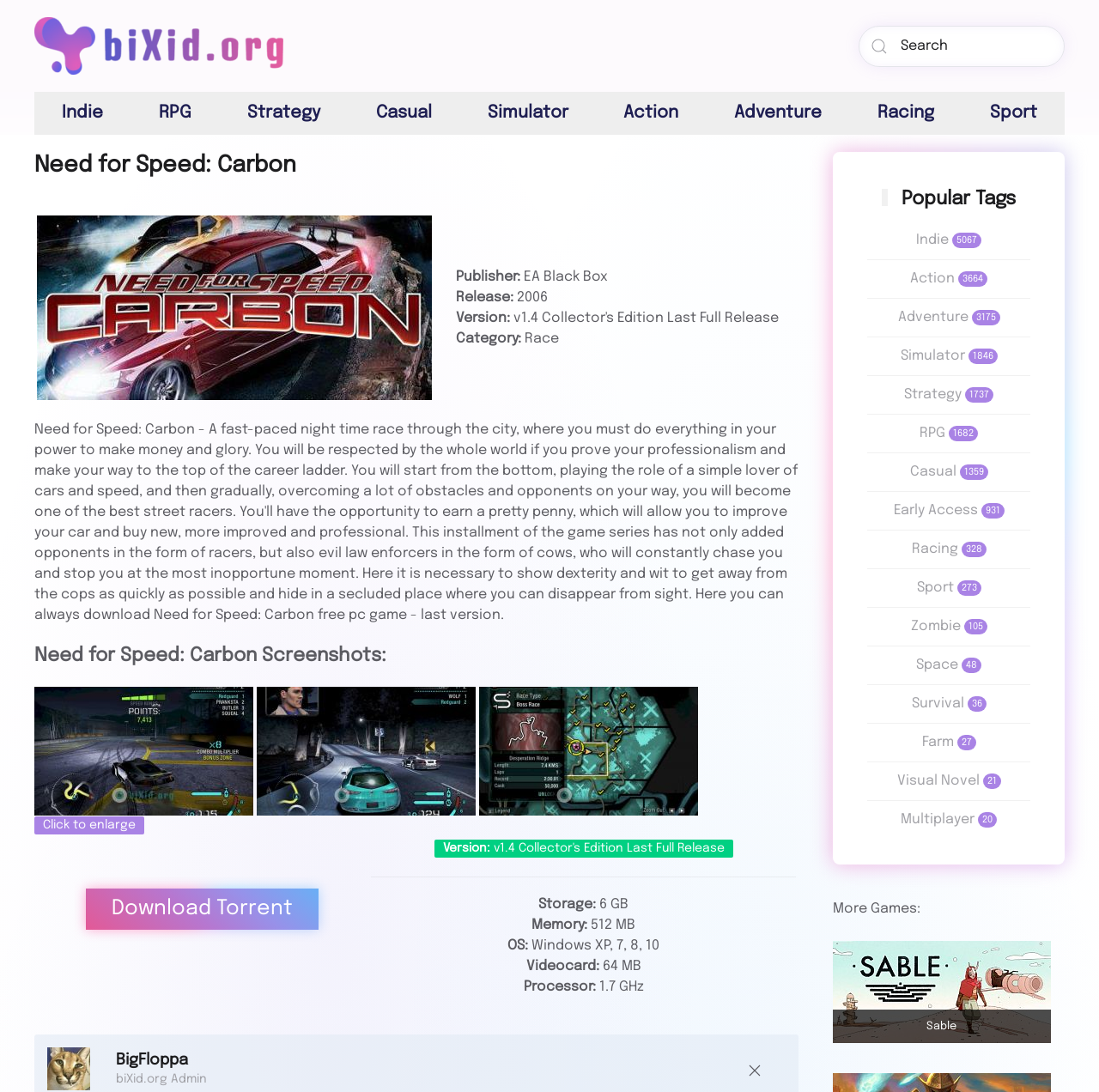How many screenshots are available for the game?
By examining the image, provide a one-word or phrase answer.

3